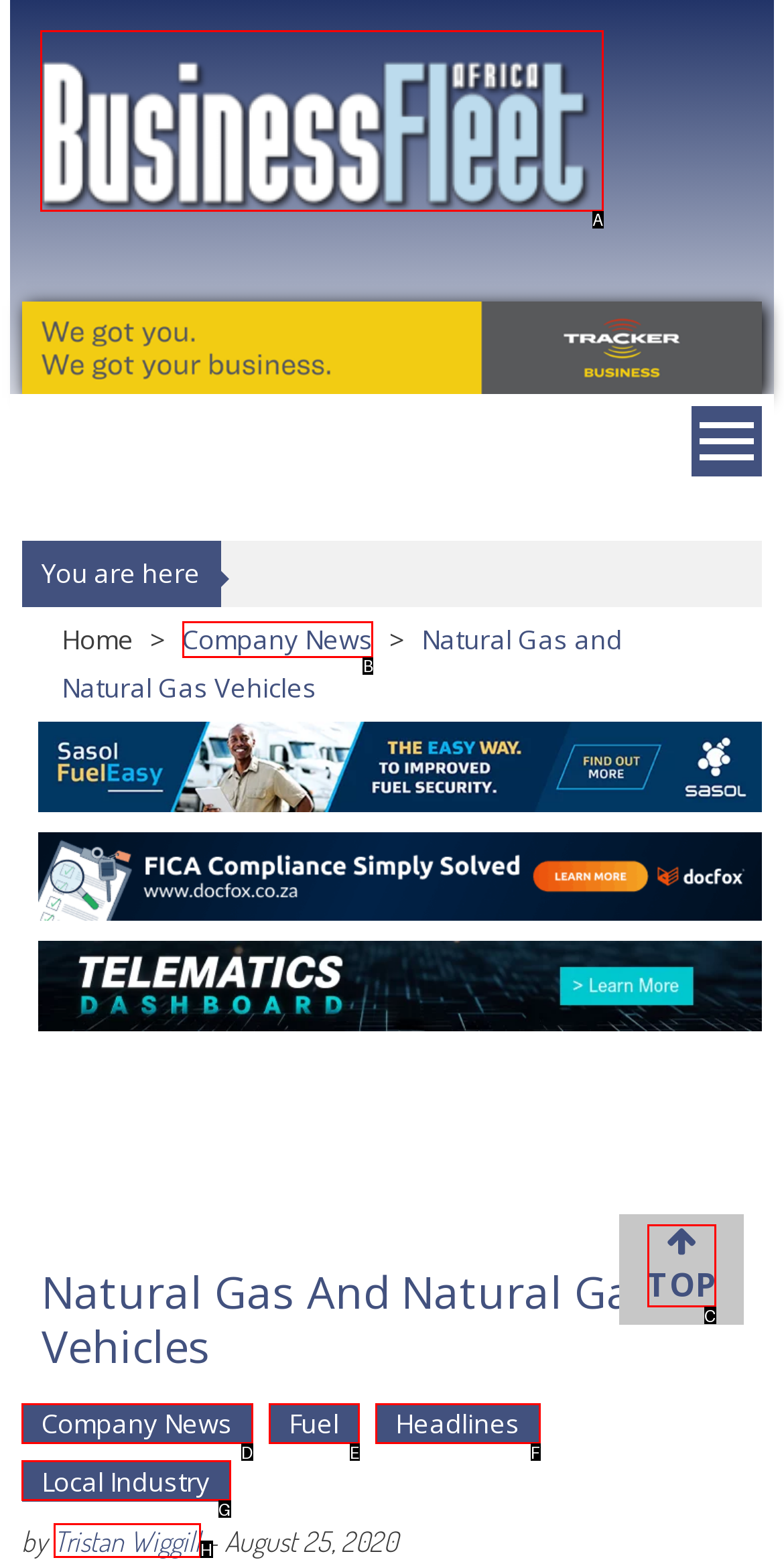For the given instruction: Call Today, determine which boxed UI element should be clicked. Answer with the letter of the corresponding option directly.

None